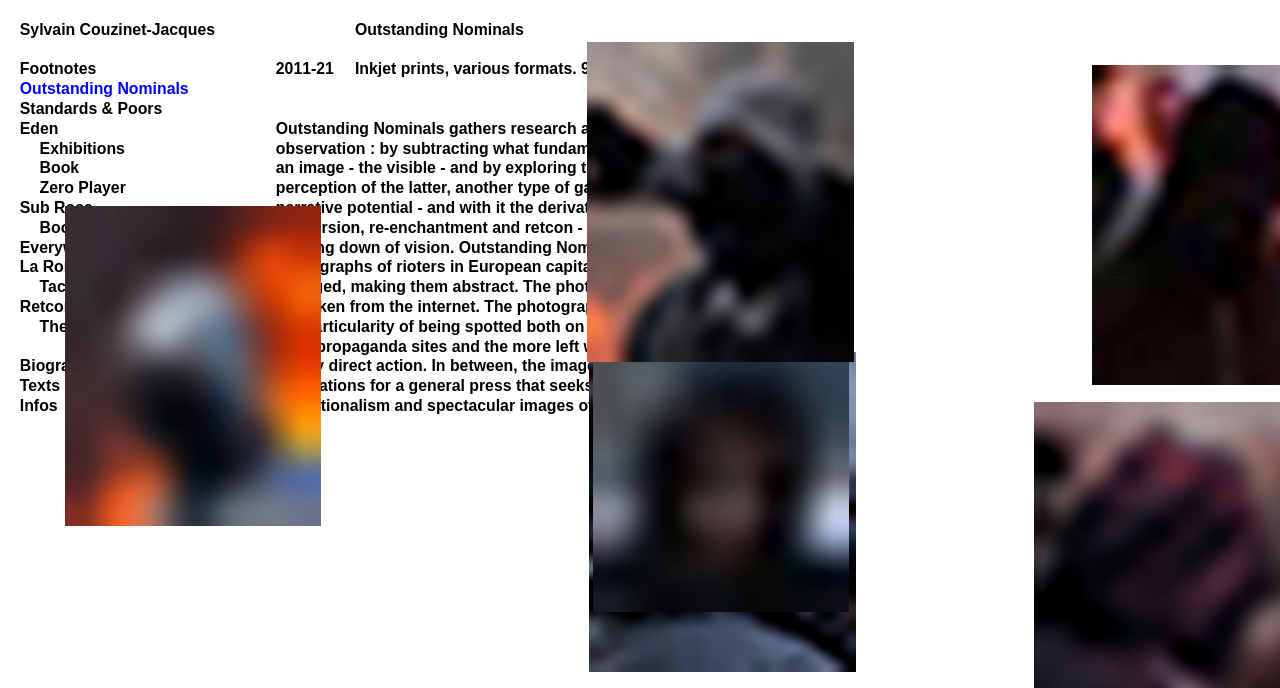Show the bounding box coordinates of the element that should be clicked to complete the task: "Read texts".

[0.015, 0.548, 0.047, 0.573]